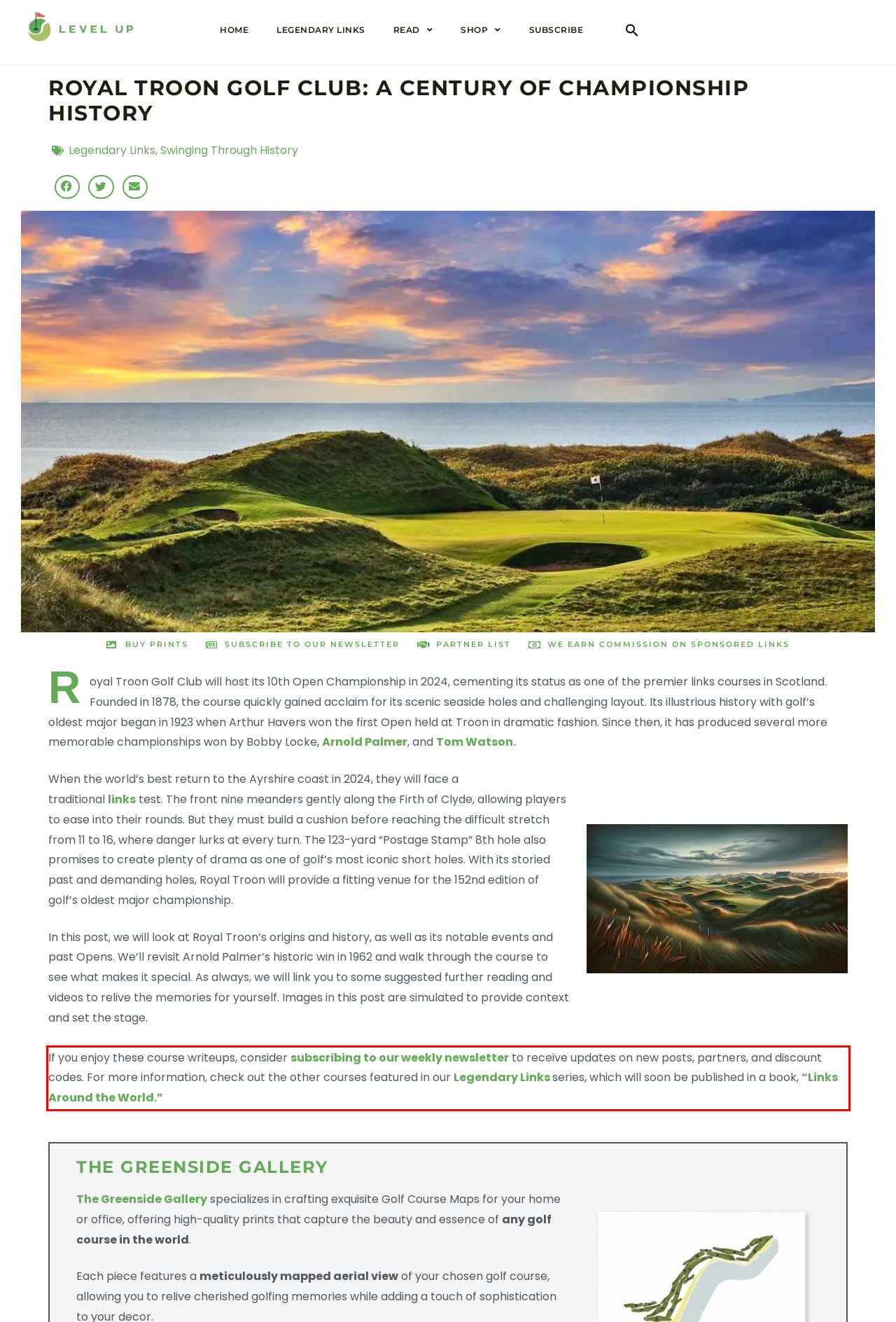Please extract the text content within the red bounding box on the webpage screenshot using OCR.

If you enjoy these course writeups, consider subscribing to our weekly newsletter to receive updates on new posts, partners, and discount codes. For more information, check out the other courses featured in our Legendary Links series, which will soon be published in a book, “Links Around the World.”